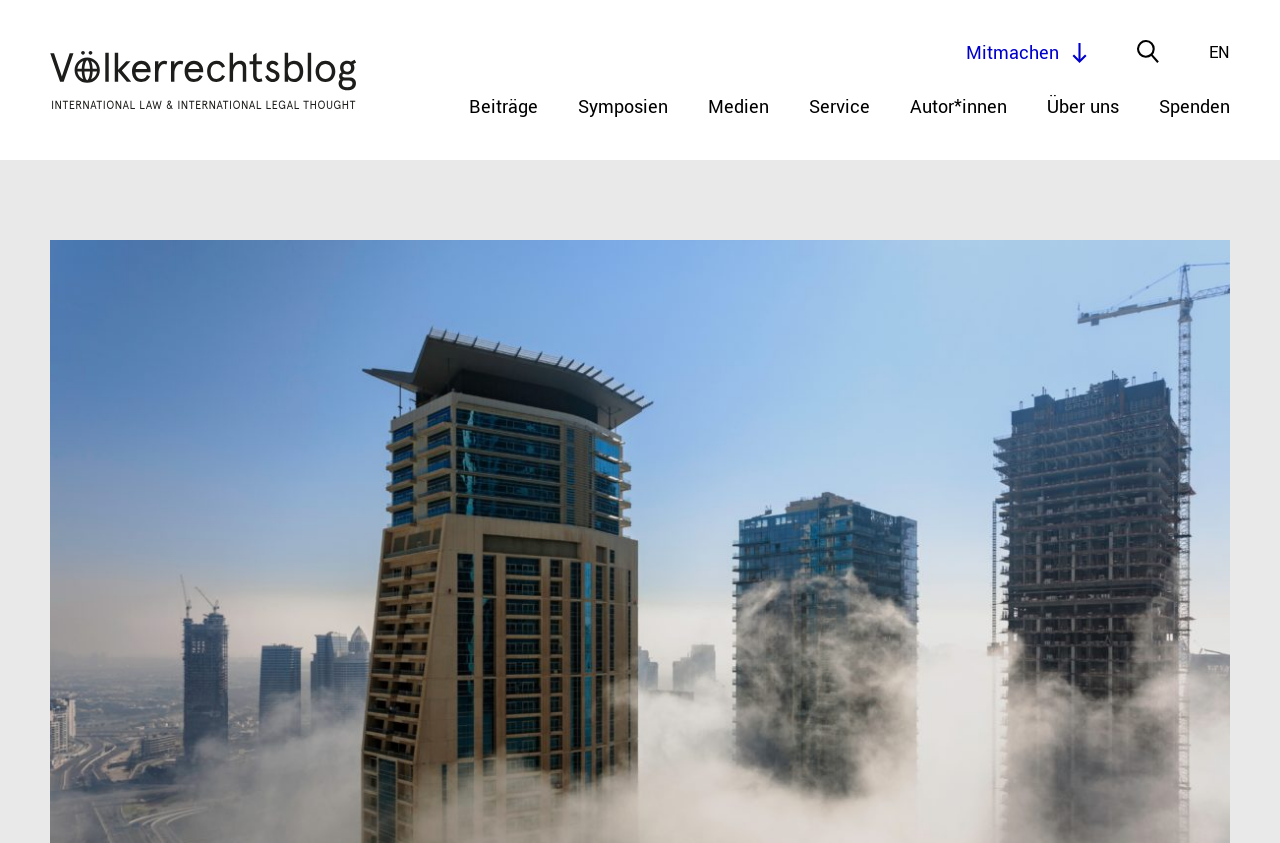Given the element description Über uns, predict the bounding box coordinates for the UI element in the webpage screenshot. The format should be (top-left x, top-left y, bottom-right x, bottom-right y), and the values should be between 0 and 1.

[0.818, 0.112, 0.874, 0.142]